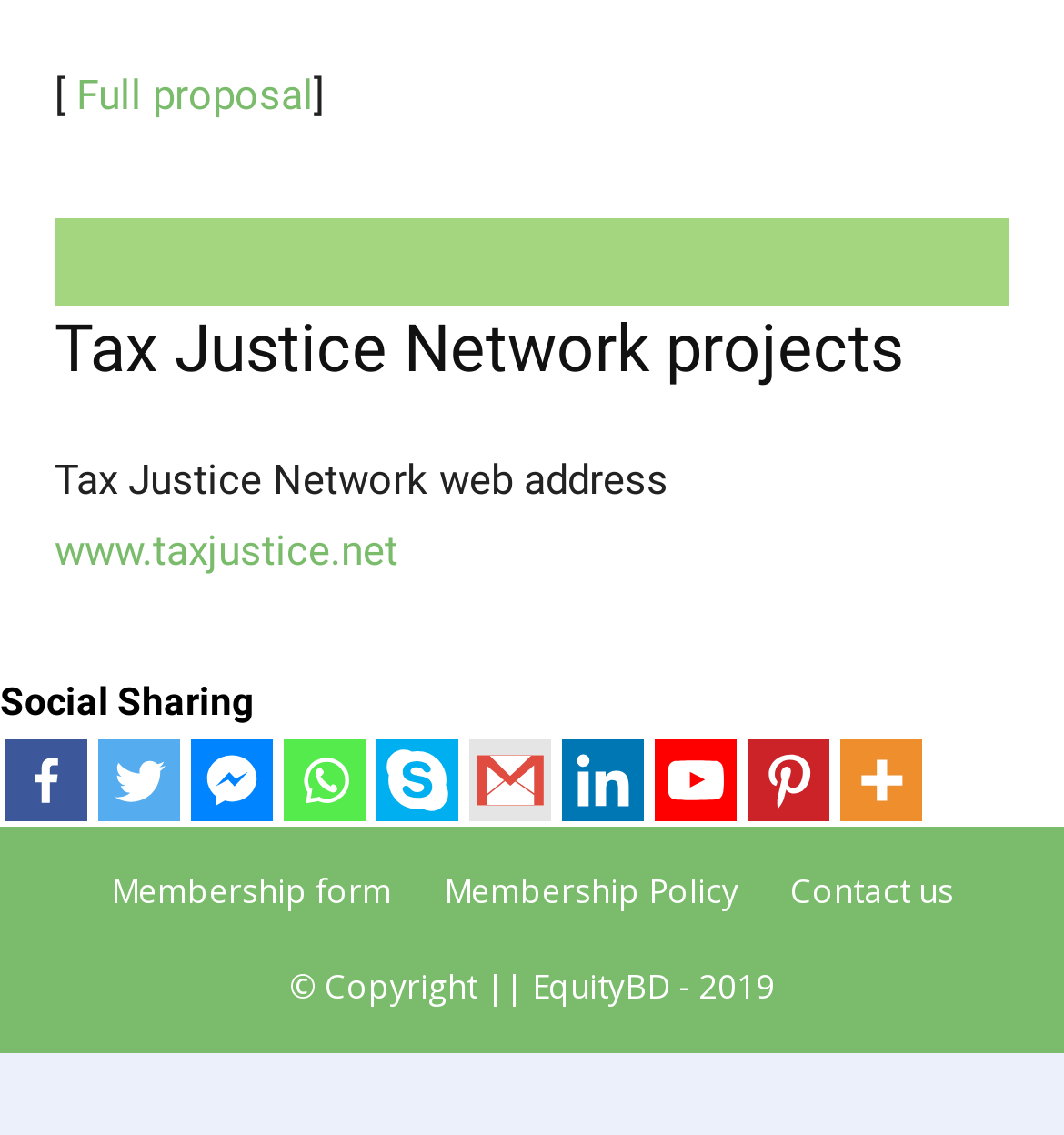Give a concise answer of one word or phrase to the question: 
What is the copyright year?

2019